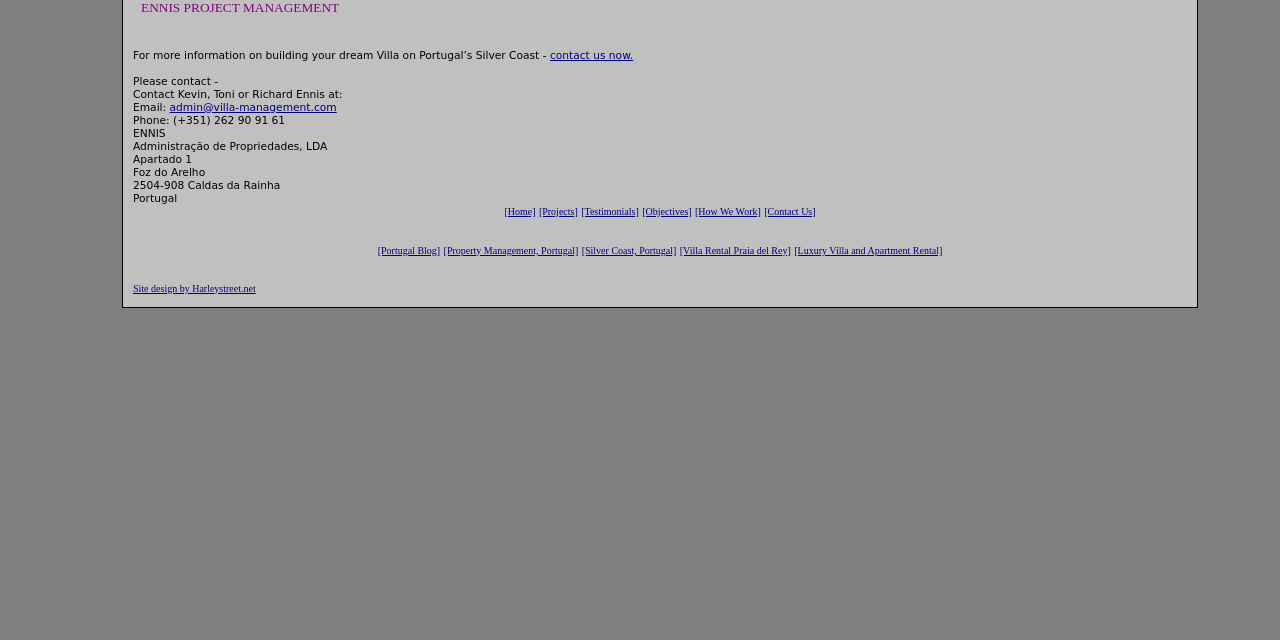Bounding box coordinates are specified in the format (top-left x, top-left y, bottom-right x, bottom-right y). All values are floating point numbers bounded between 0 and 1. Please provide the bounding box coordinate of the region this sentence describes: alt="Review Pronto" title="Review Pronto"

None